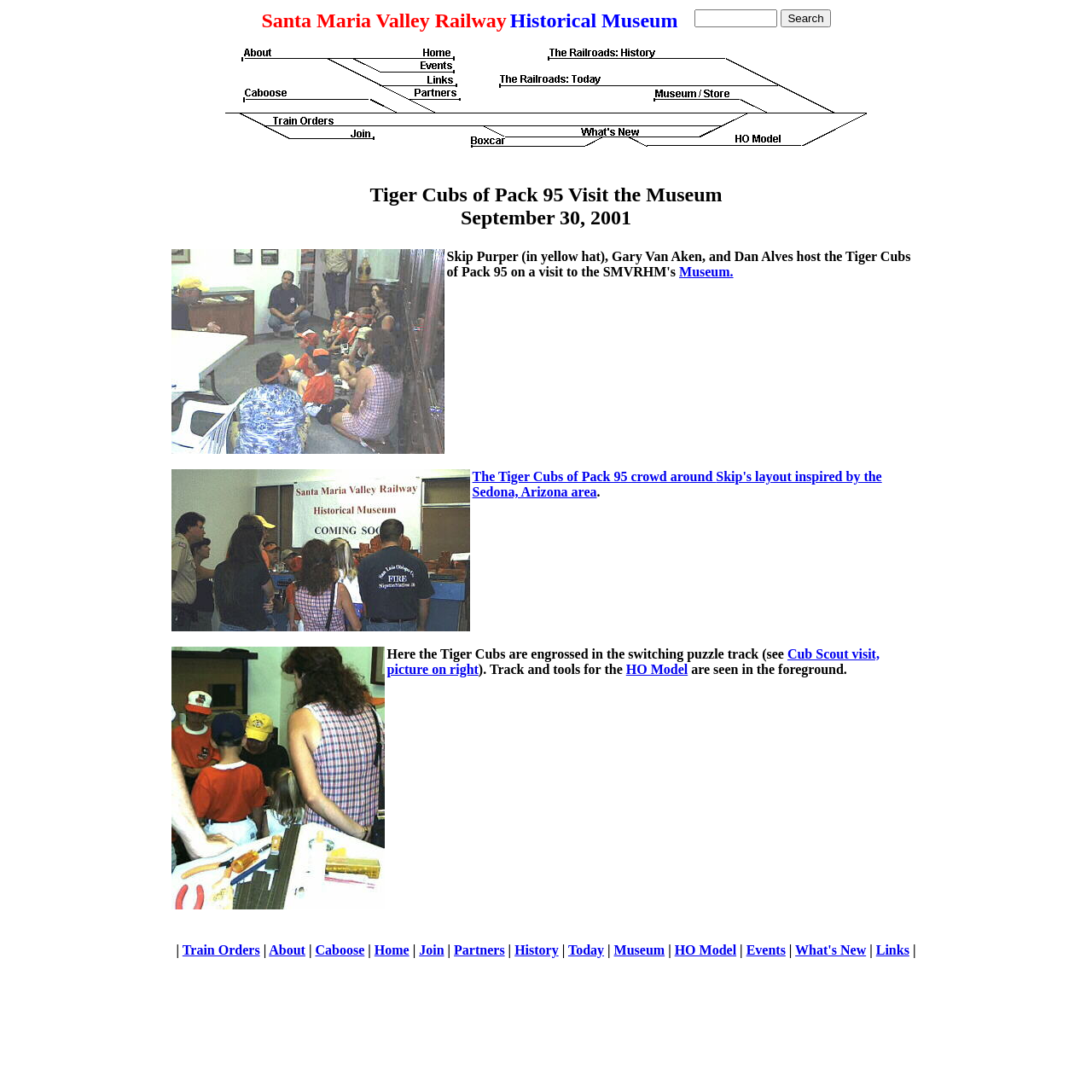Identify the bounding box coordinates of the area you need to click to perform the following instruction: "Read about the Tiger Cubs of Pack 95 visit".

[0.156, 0.227, 0.844, 0.848]